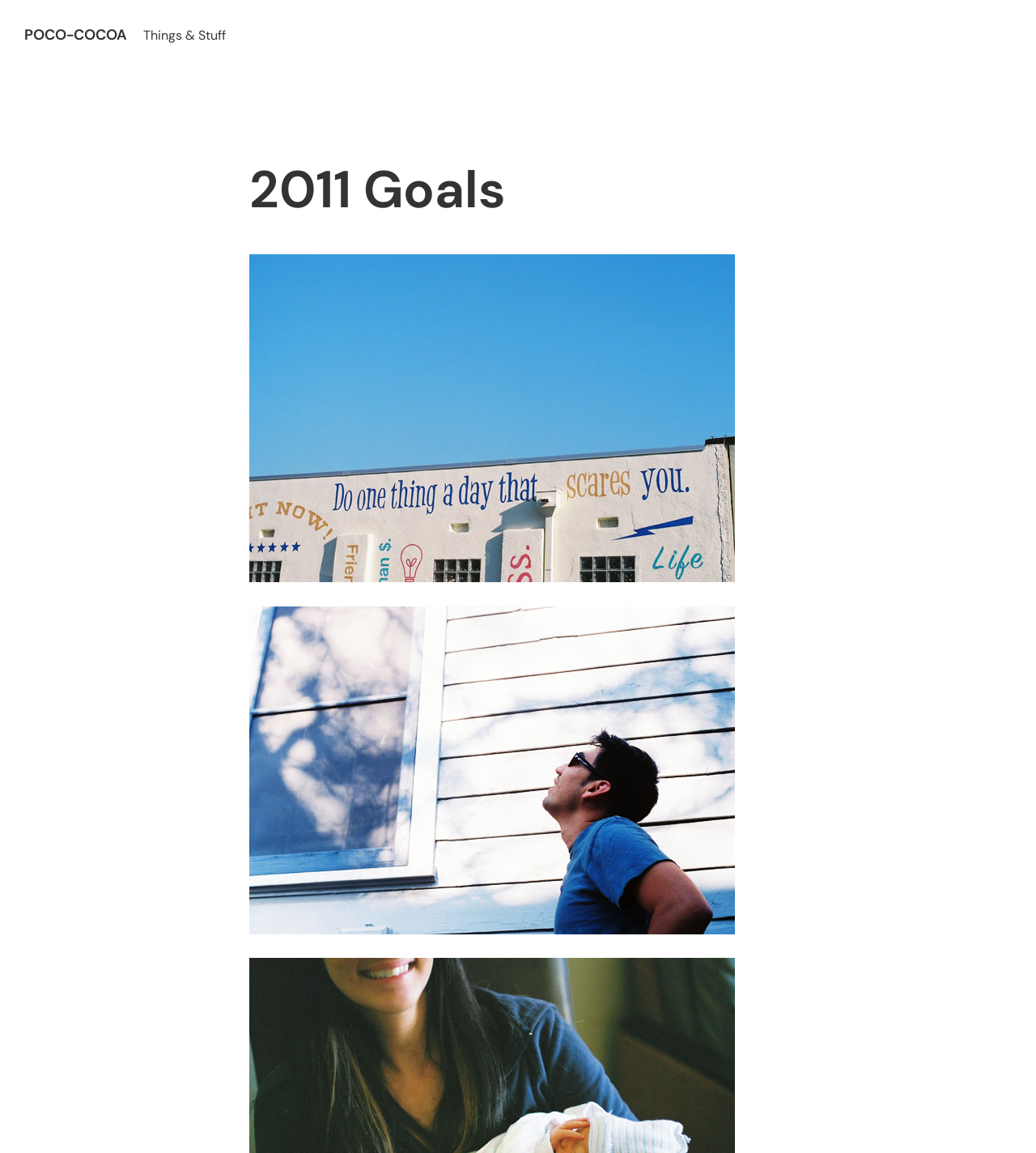How many links are on the webpage?
By examining the image, provide a one-word or phrase answer.

3